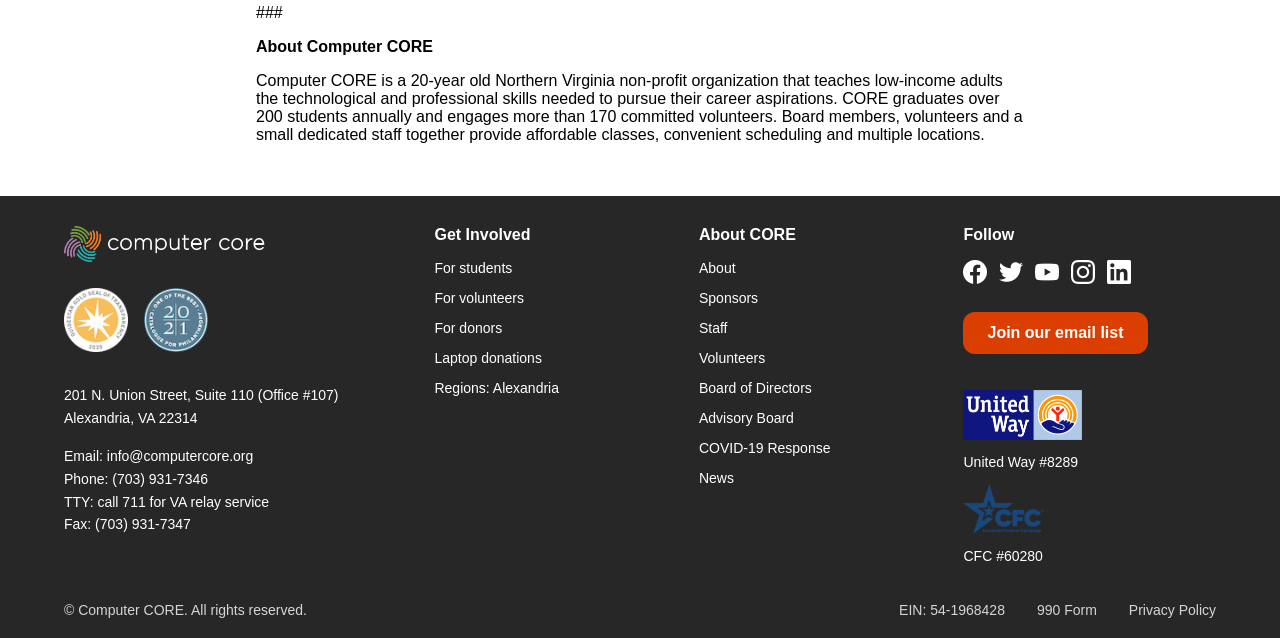Give a concise answer using one word or a phrase to the following question:
What is the name of the organization that certified Computer CORE?

Catalogue For Philanthropy